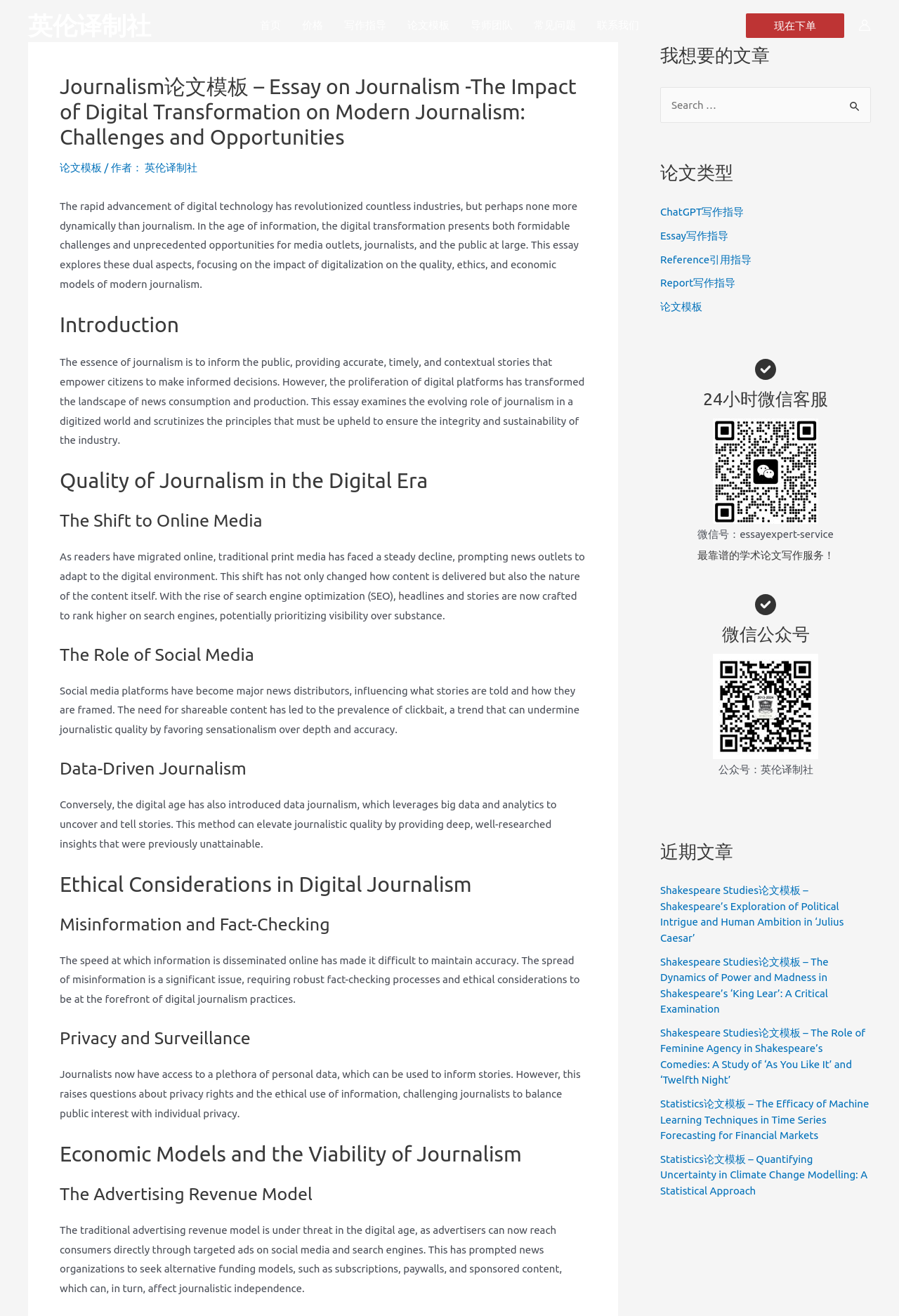Refer to the image and provide a thorough answer to this question:
What is the alternative funding model mentioned for news organizations?

The webpage mentions that the traditional advertising revenue model is under threat, prompting news organizations to seek alternative funding models, such as subscriptions, paywalls, and sponsored content, which can, in turn, affect journalistic independence.